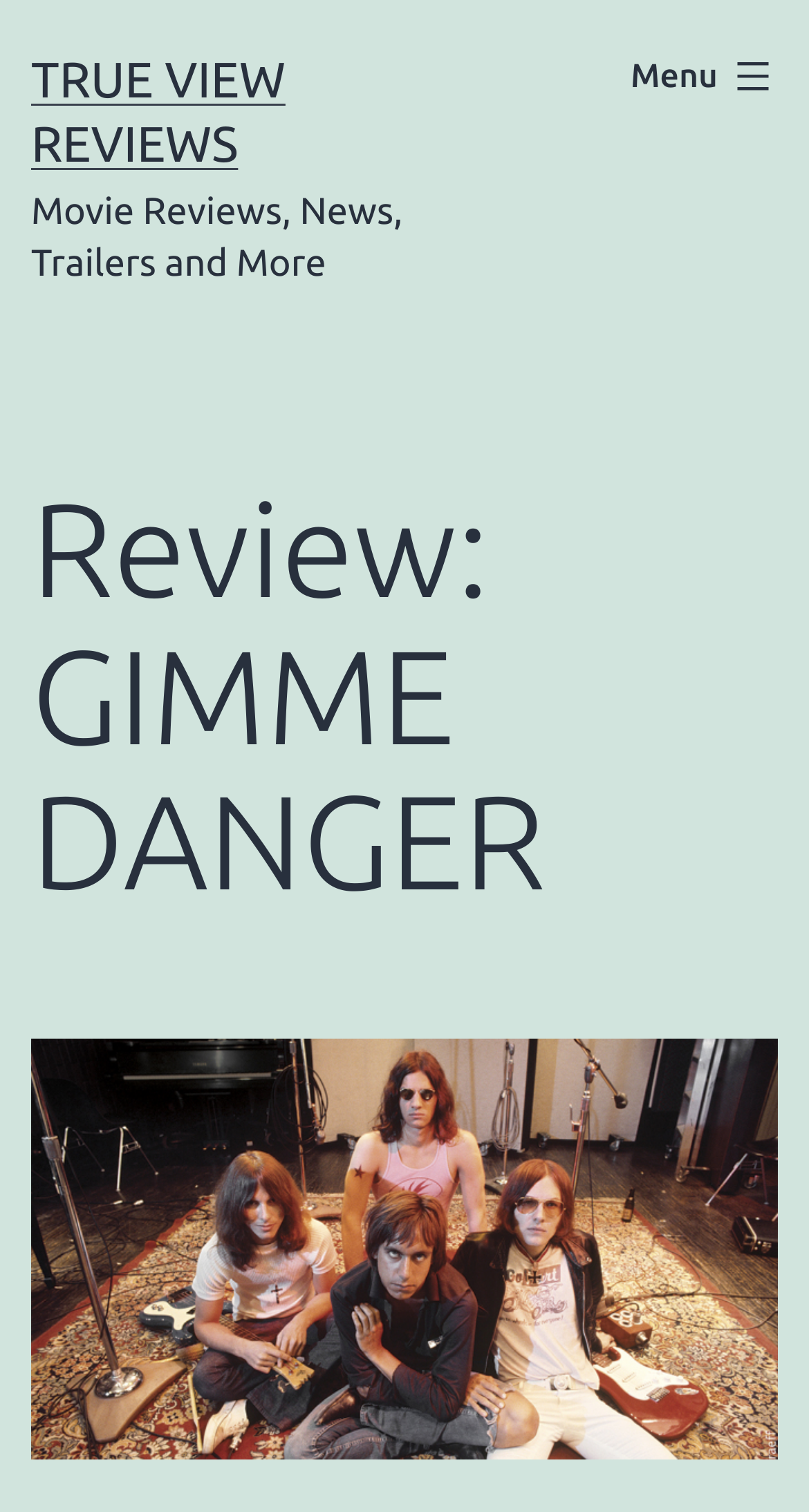Determine the bounding box for the described HTML element: "True View Reviews". Ensure the coordinates are four float numbers between 0 and 1 in the format [left, top, right, bottom].

[0.038, 0.034, 0.353, 0.113]